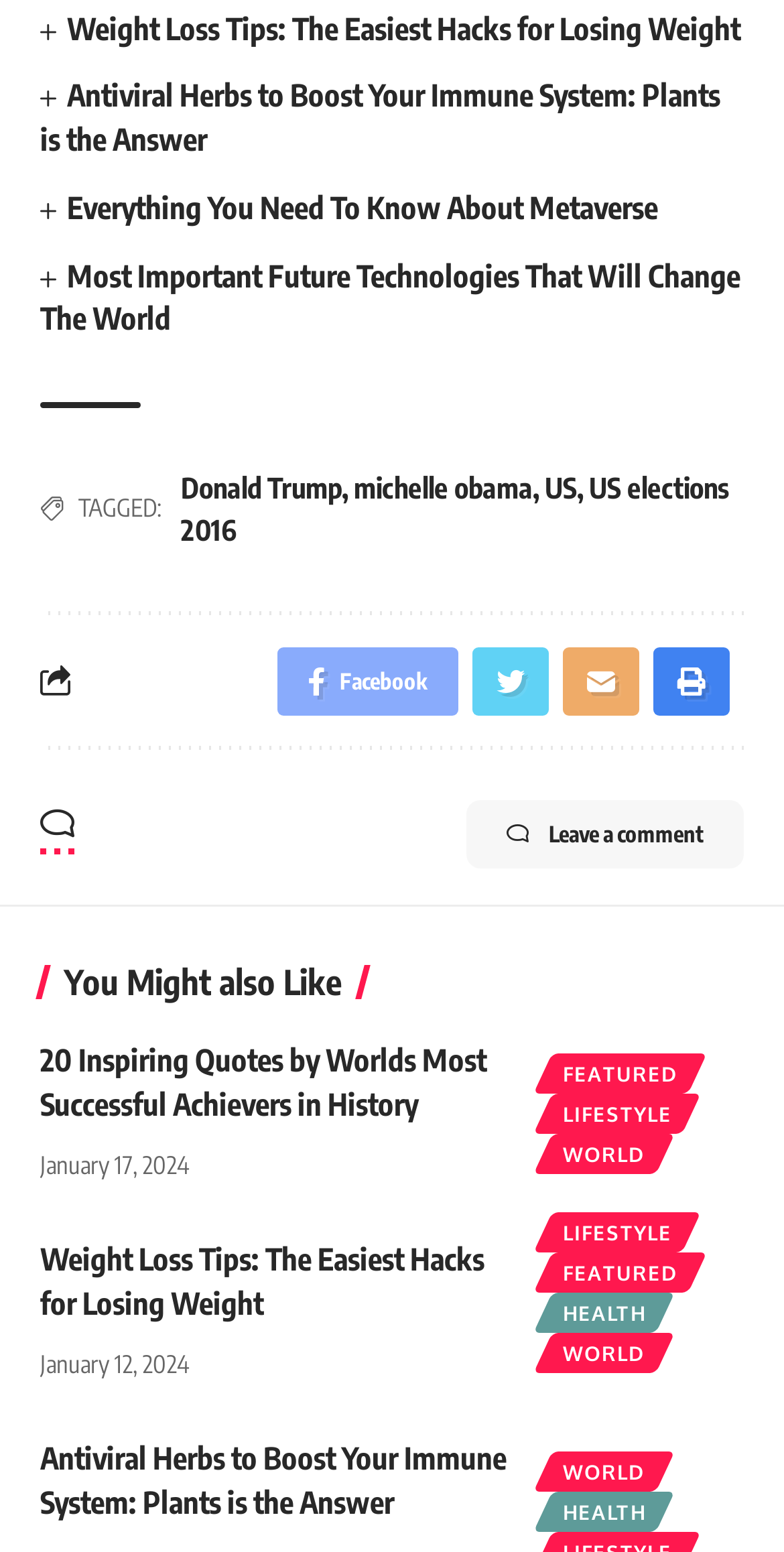Identify the bounding box coordinates of the section to be clicked to complete the task described by the following instruction: "Read the article about 20 Inspiring Quotes by Worlds Most Successful Achievers in History". The coordinates should be four float numbers between 0 and 1, formatted as [left, top, right, bottom].

[0.051, 0.671, 0.621, 0.722]